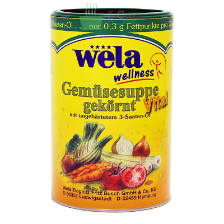What is the fat content per serving?
Deliver a detailed and extensive answer to the question.

The can is marked with nutritional information, specifically noting a low fat content of just 0.3 grams per serving, making it a healthy option for consumers.